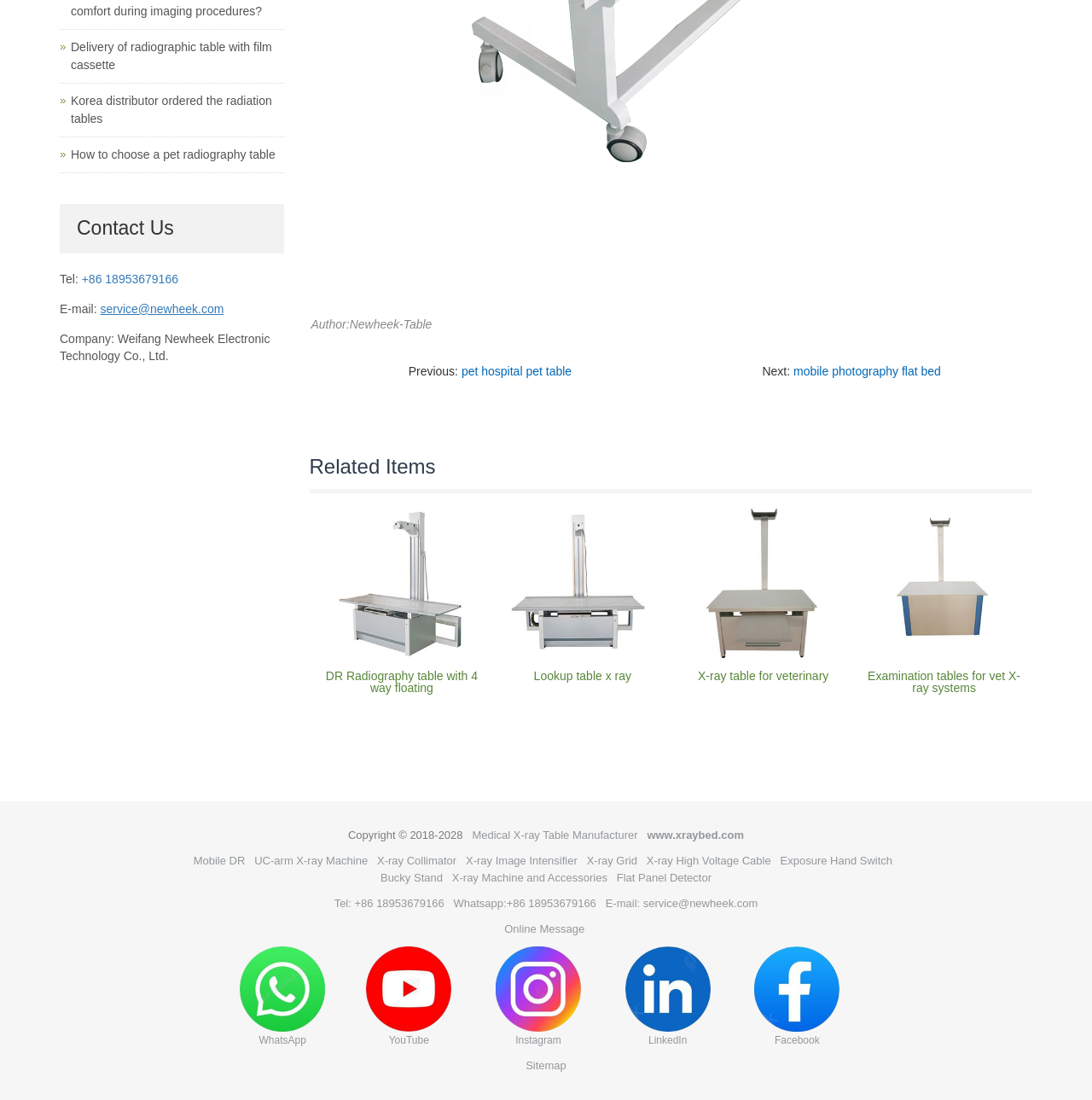Determine the bounding box coordinates of the region to click in order to accomplish the following instruction: "Click on the 'pet hospital pet table' link". Provide the coordinates as four float numbers between 0 and 1, specifically [left, top, right, bottom].

[0.423, 0.331, 0.524, 0.344]